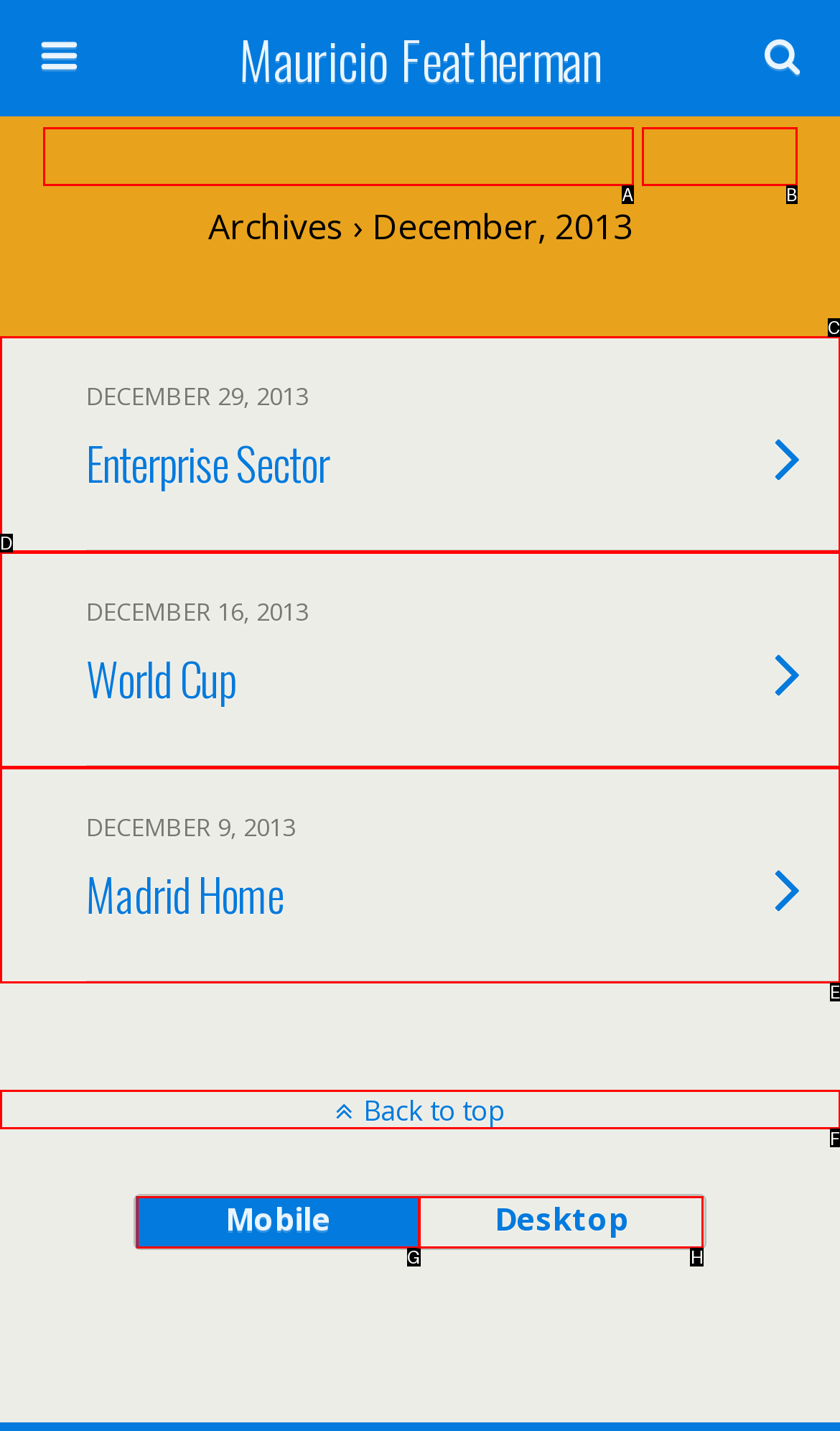Which UI element should be clicked to perform the following task: Back to top? Answer with the corresponding letter from the choices.

F